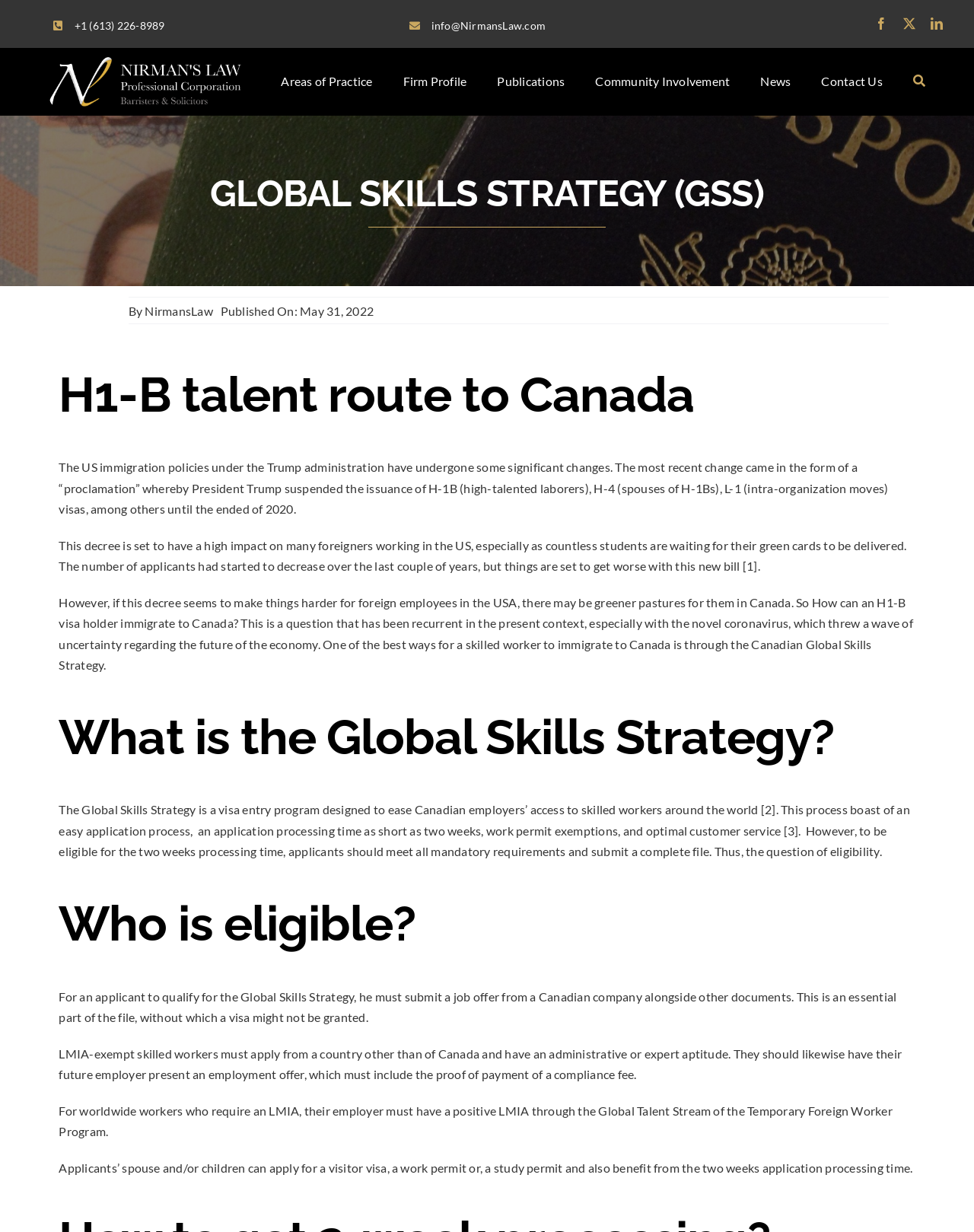Give the bounding box coordinates for the element described by: "aria-label="Search" title="Search"".

[0.937, 0.046, 0.95, 0.086]